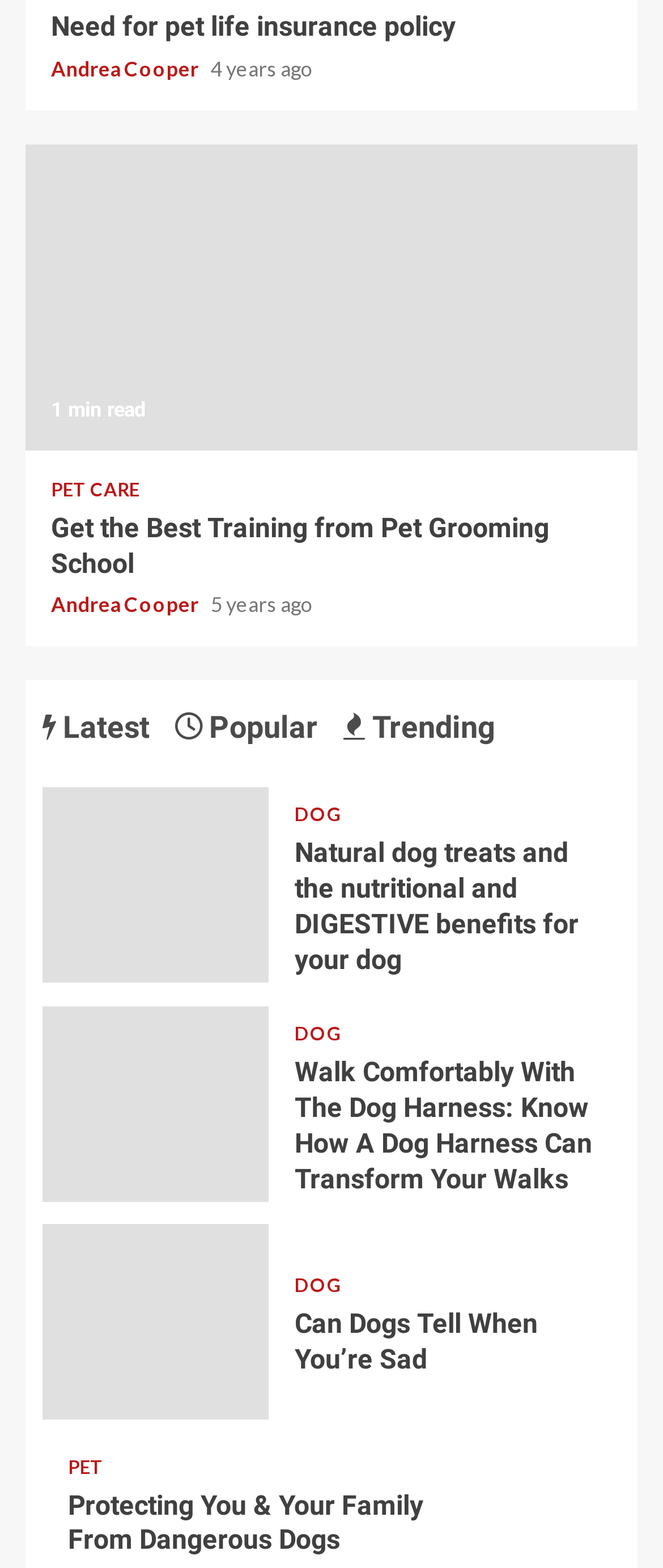Identify the bounding box coordinates of the clickable region to carry out the given instruction: "Click on the link to get the best training from pet grooming school".

[0.038, 0.092, 0.962, 0.287]